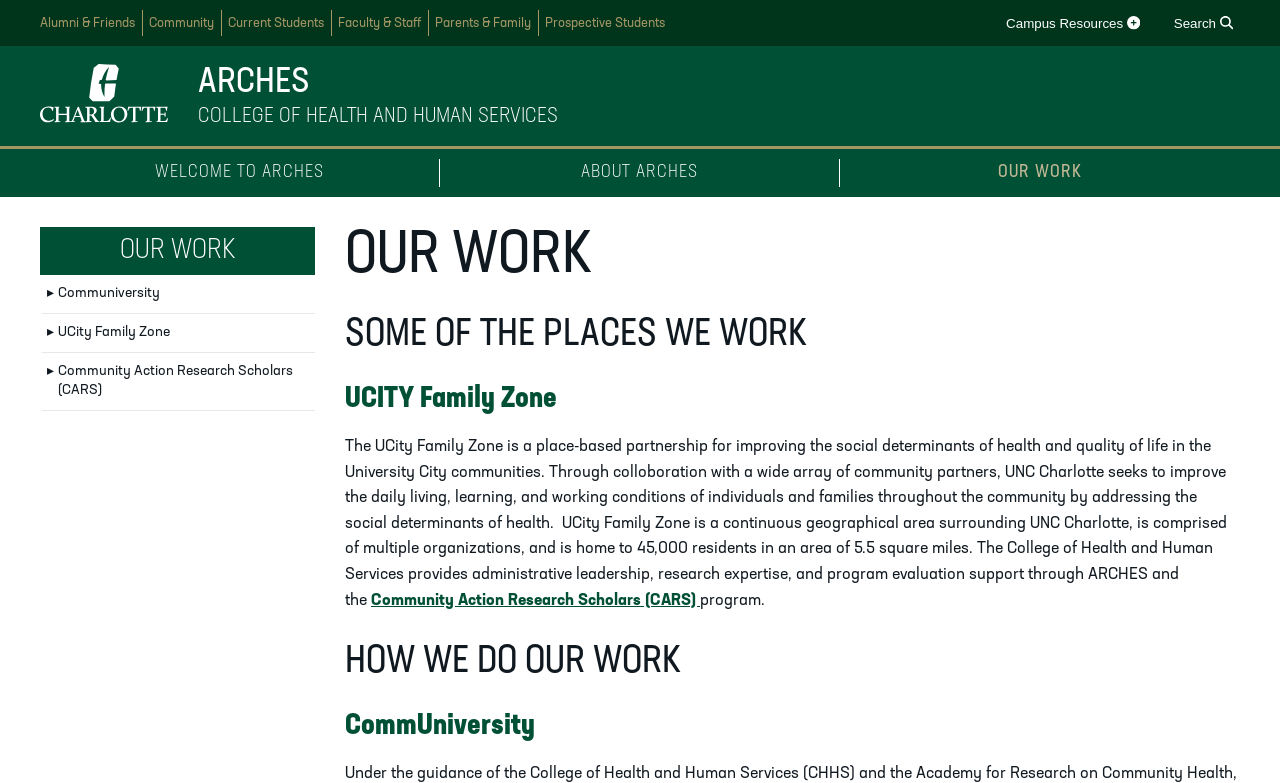Identify the bounding box coordinates of the clickable region required to complete the instruction: "Search the website". The coordinates should be given as four float numbers within the range of 0 and 1, i.e., [left, top, right, bottom].

[0.912, 0.011, 0.969, 0.047]